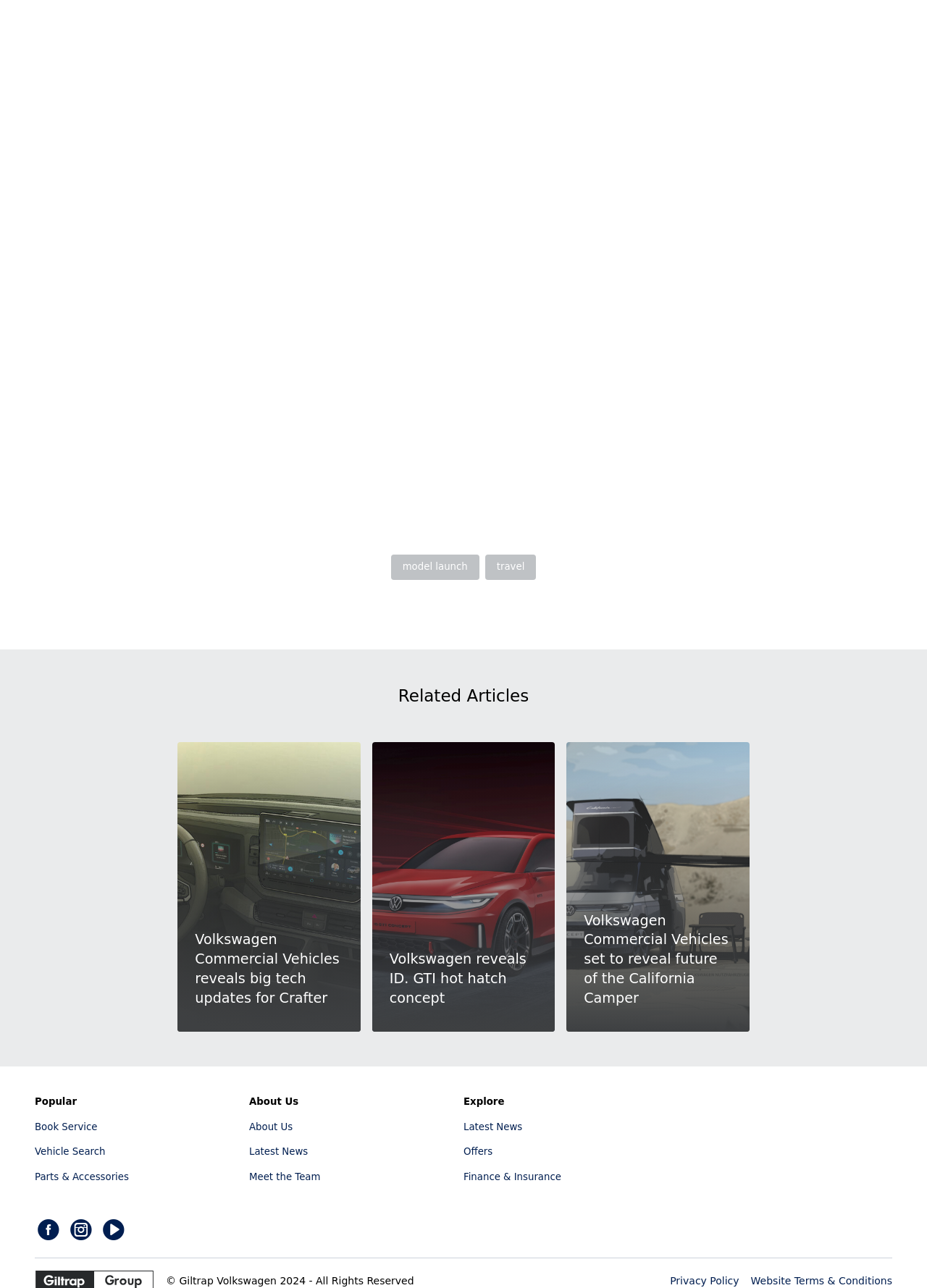How many social media links are present at the bottom of the page?
Please provide a single word or phrase as your answer based on the screenshot.

3